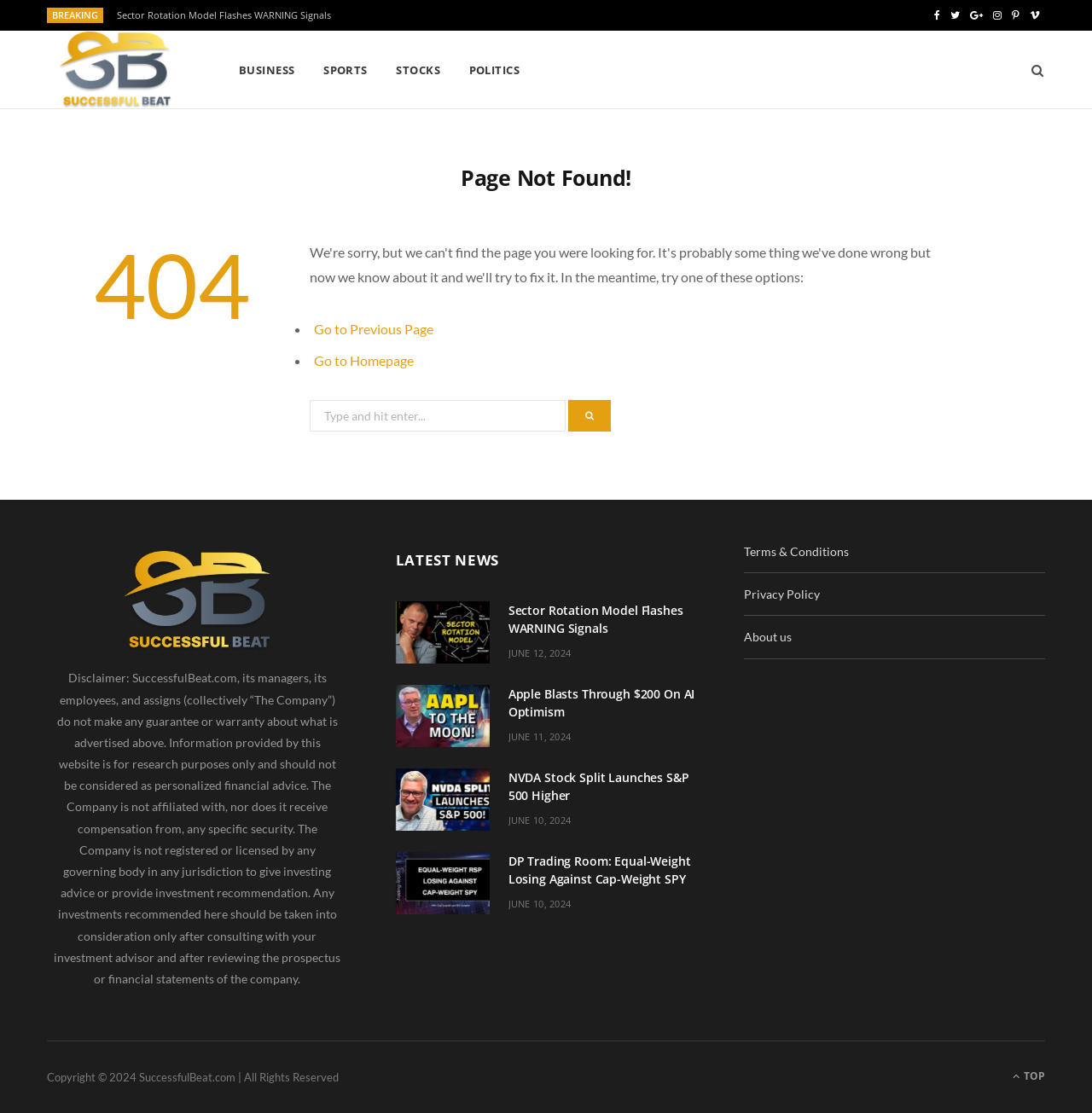Use a single word or phrase to answer the question: What type of content is displayed on this page?

News articles